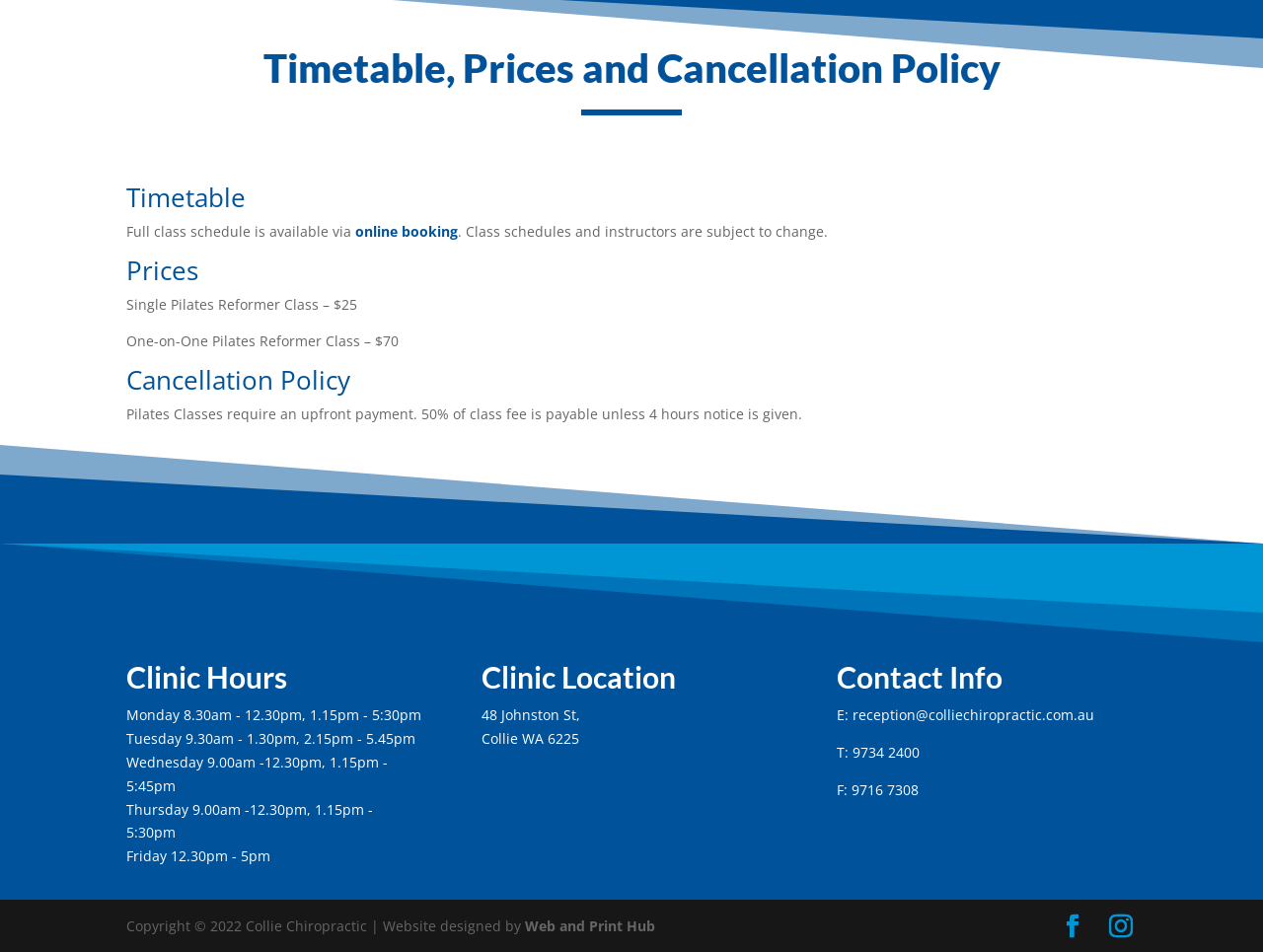Locate the UI element described by Web and Print Hub and provide its bounding box coordinates. Use the format (top-left x, top-left y, bottom-right x, bottom-right y) with all values as floating point numbers between 0 and 1.

[0.416, 0.962, 0.519, 0.982]